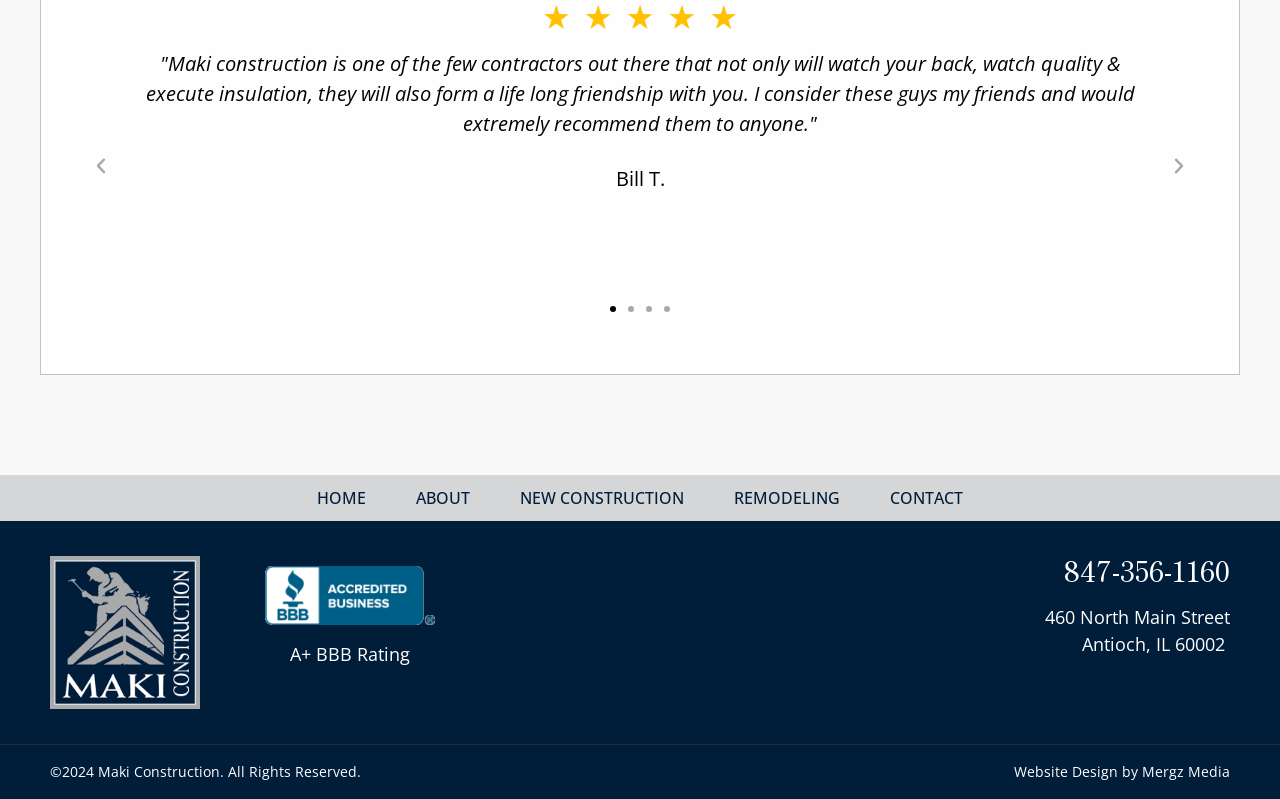Find the bounding box coordinates of the area that needs to be clicked in order to achieve the following instruction: "Go to the home page". The coordinates should be specified as four float numbers between 0 and 1, i.e., [left, top, right, bottom].

[0.248, 0.594, 0.286, 0.652]